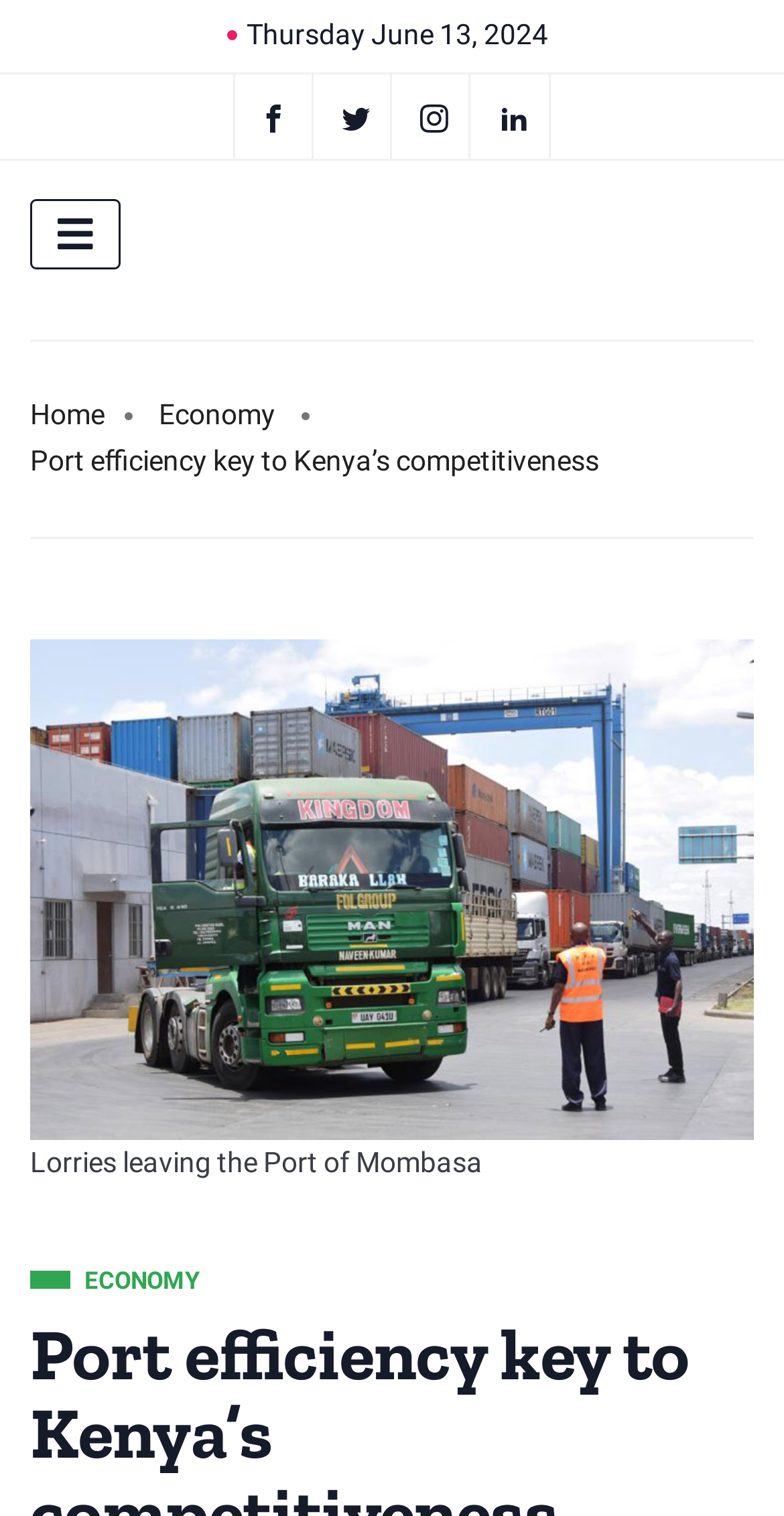What social media platforms are linked on the webpage?
Based on the image content, provide your answer in one word or a short phrase.

Facebook, Twitter, Instagram, LinkedIn